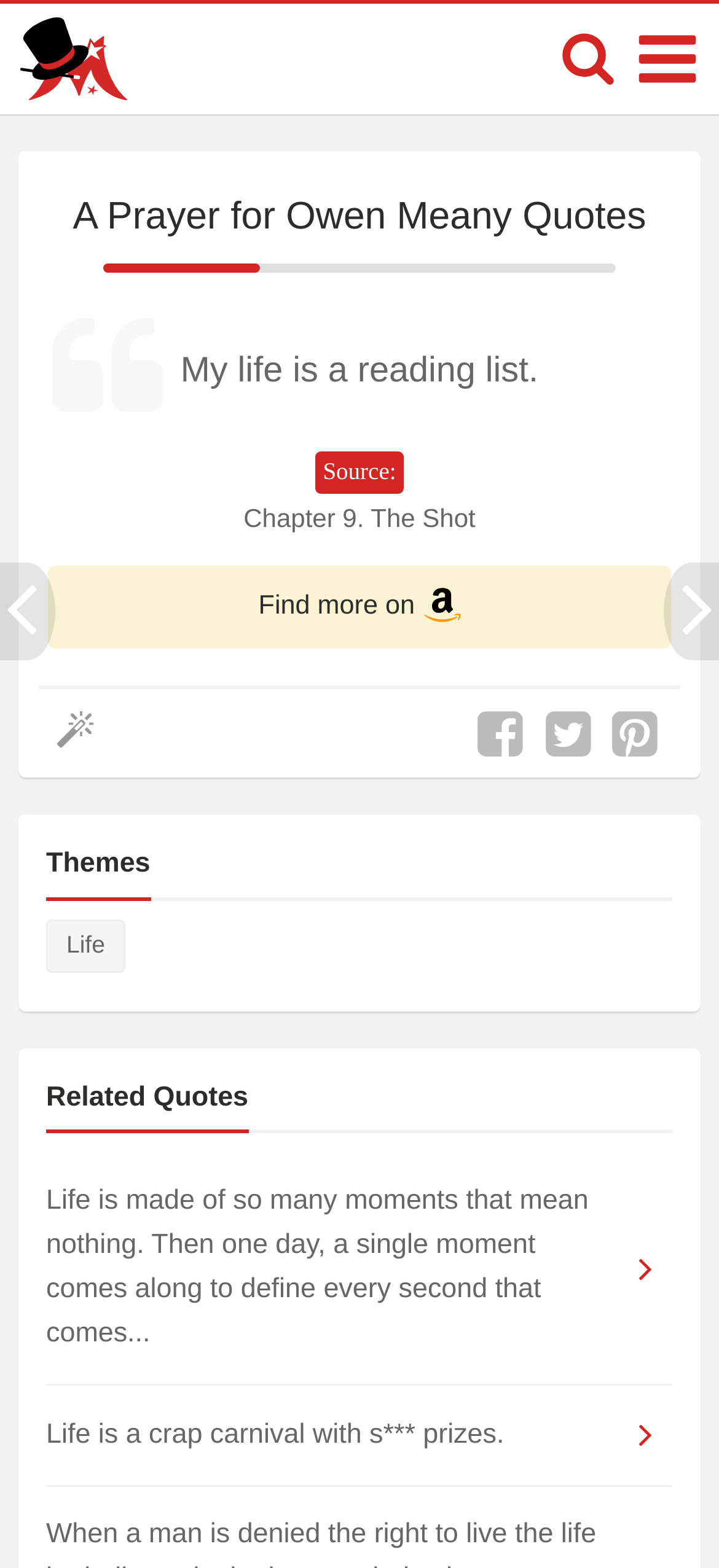Show the bounding box coordinates of the region that should be clicked to follow the instruction: "Click the MagicalQuote logo."

[0.026, 0.002, 0.179, 0.073]